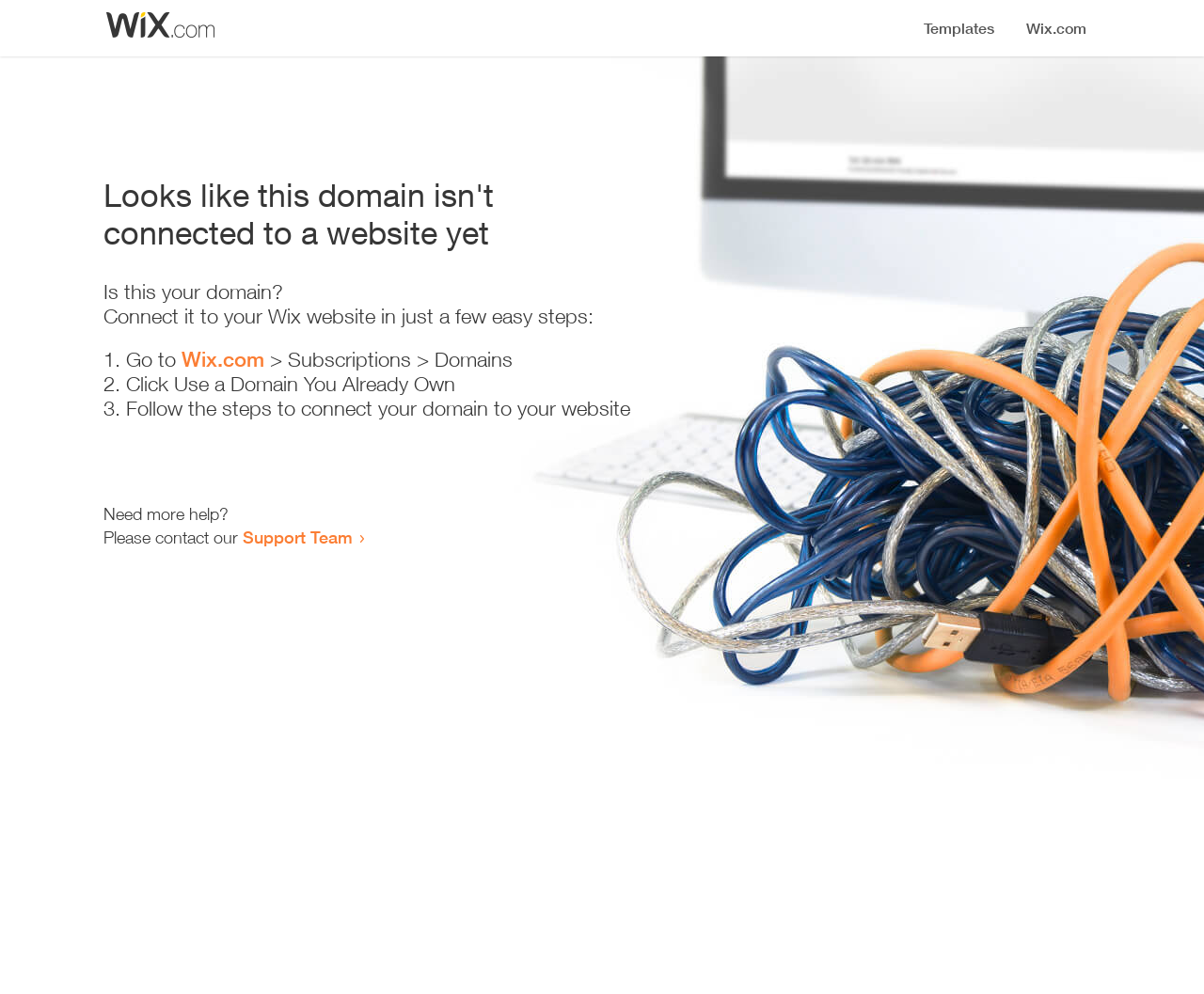Respond with a single word or short phrase to the following question: 
What is the tone of the webpage?

Helpful